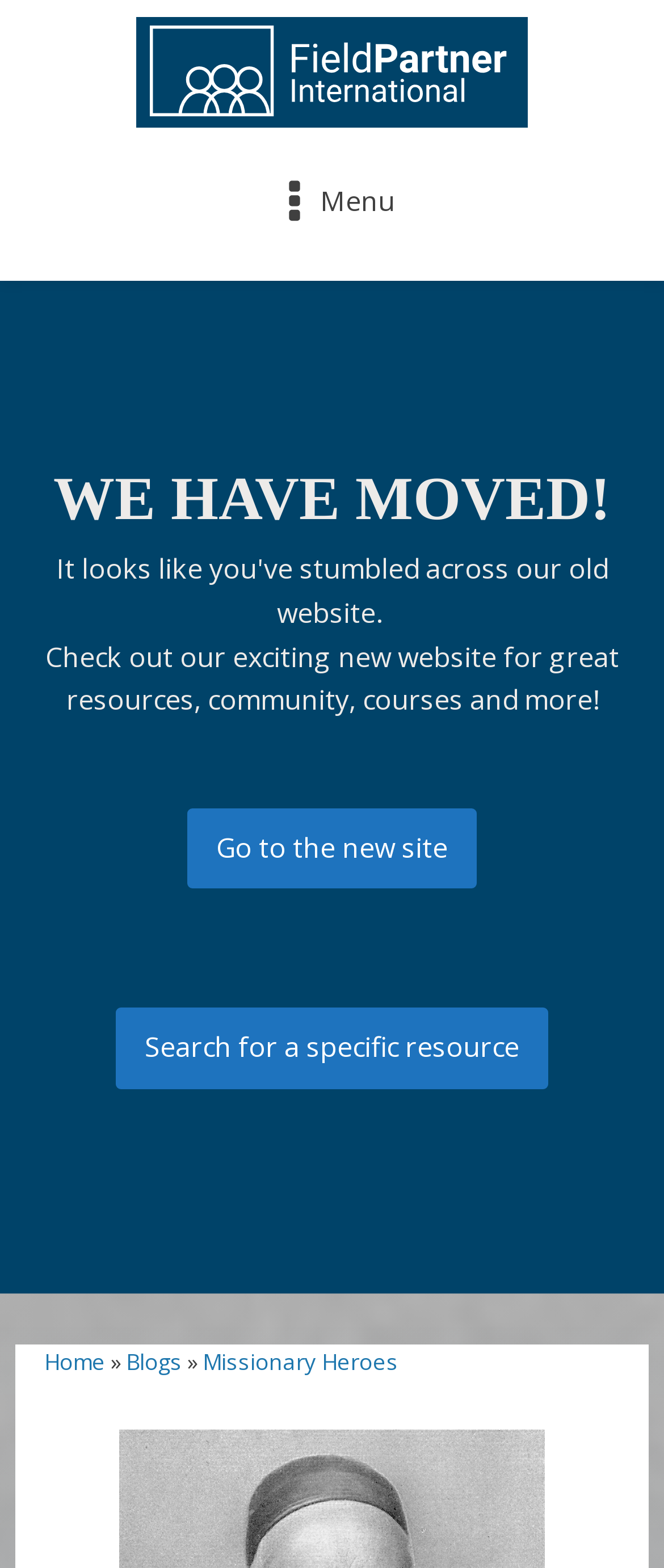How many links are provided for users to explore?
Make sure to answer the question with a detailed and comprehensive explanation.

There are four links provided for users to explore: 'Go to the new site', 'Search for a specific resource', 'Home', and 'Blogs'.